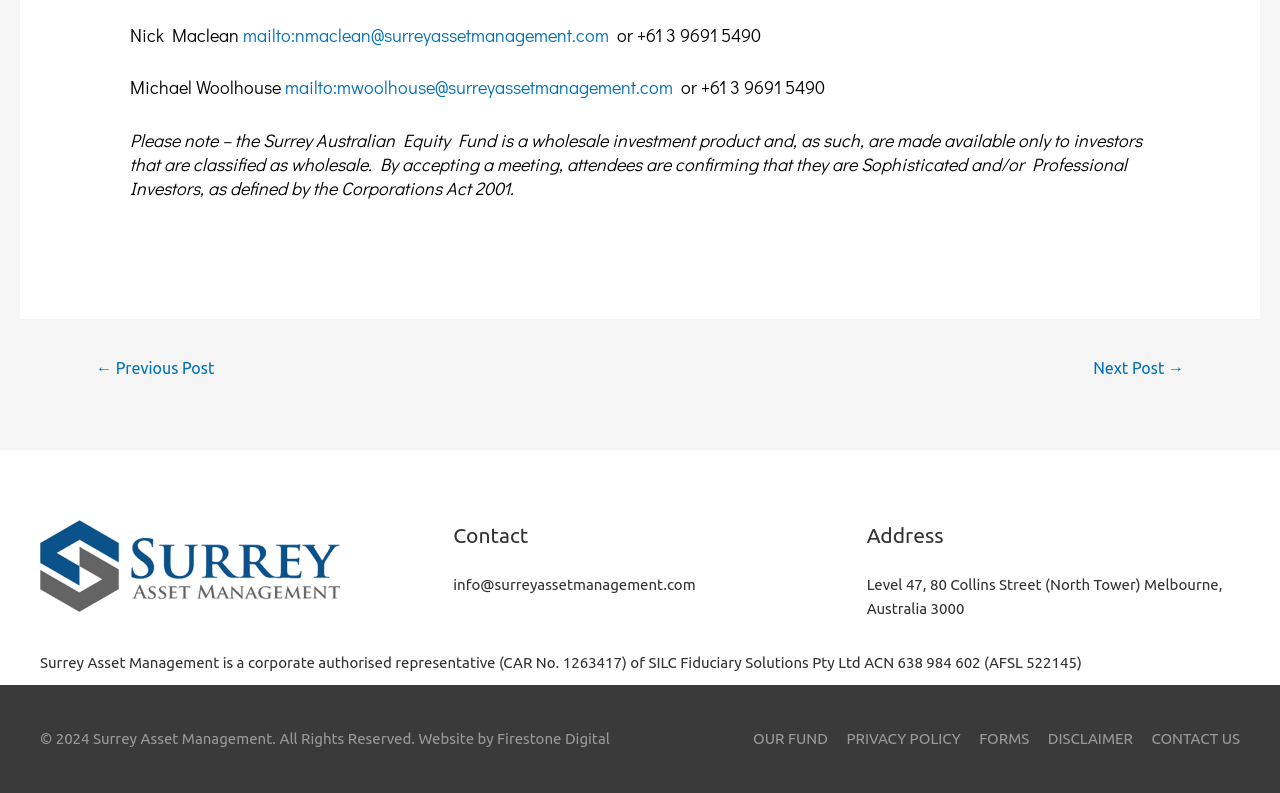Show the bounding box coordinates of the region that should be clicked to follow the instruction: "Email Nick Maclean."

[0.19, 0.029, 0.476, 0.059]